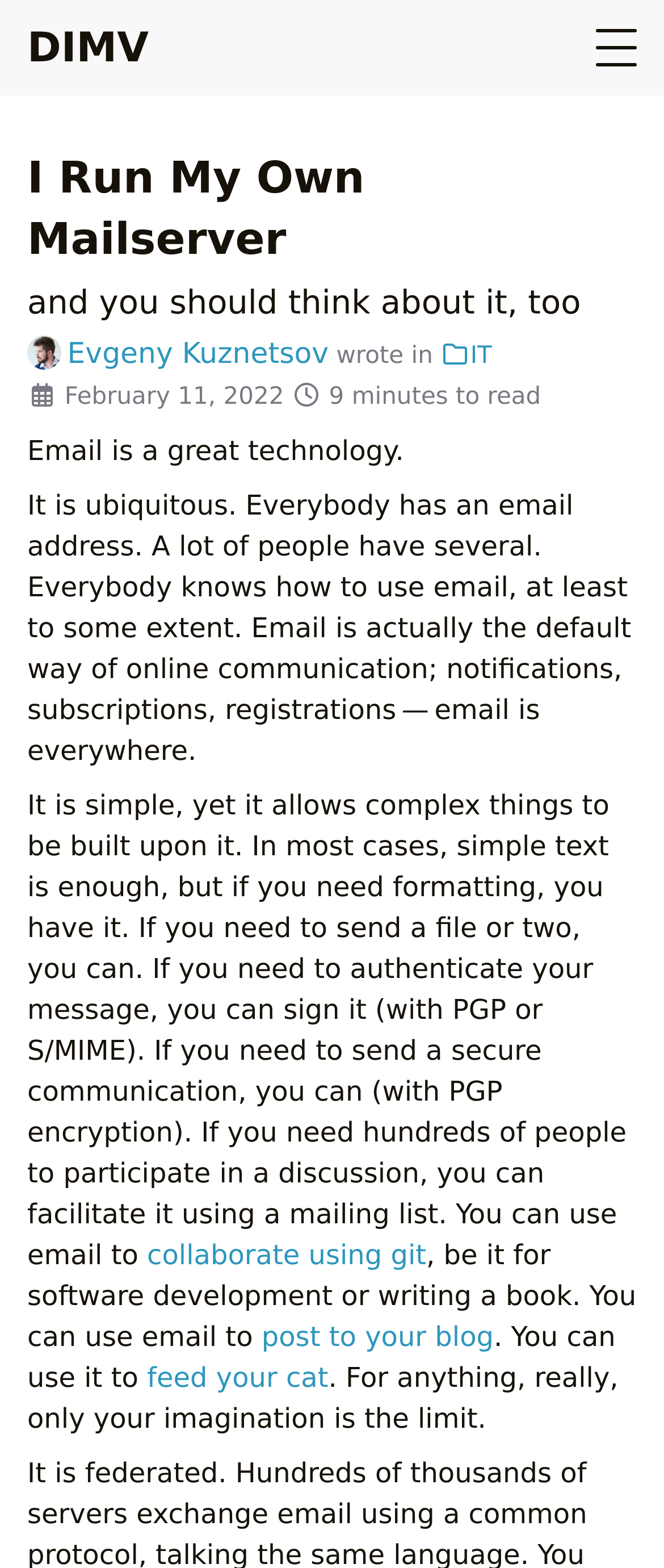Please find the bounding box for the UI component described as follows: "post to your blog".

[0.394, 0.842, 0.744, 0.863]